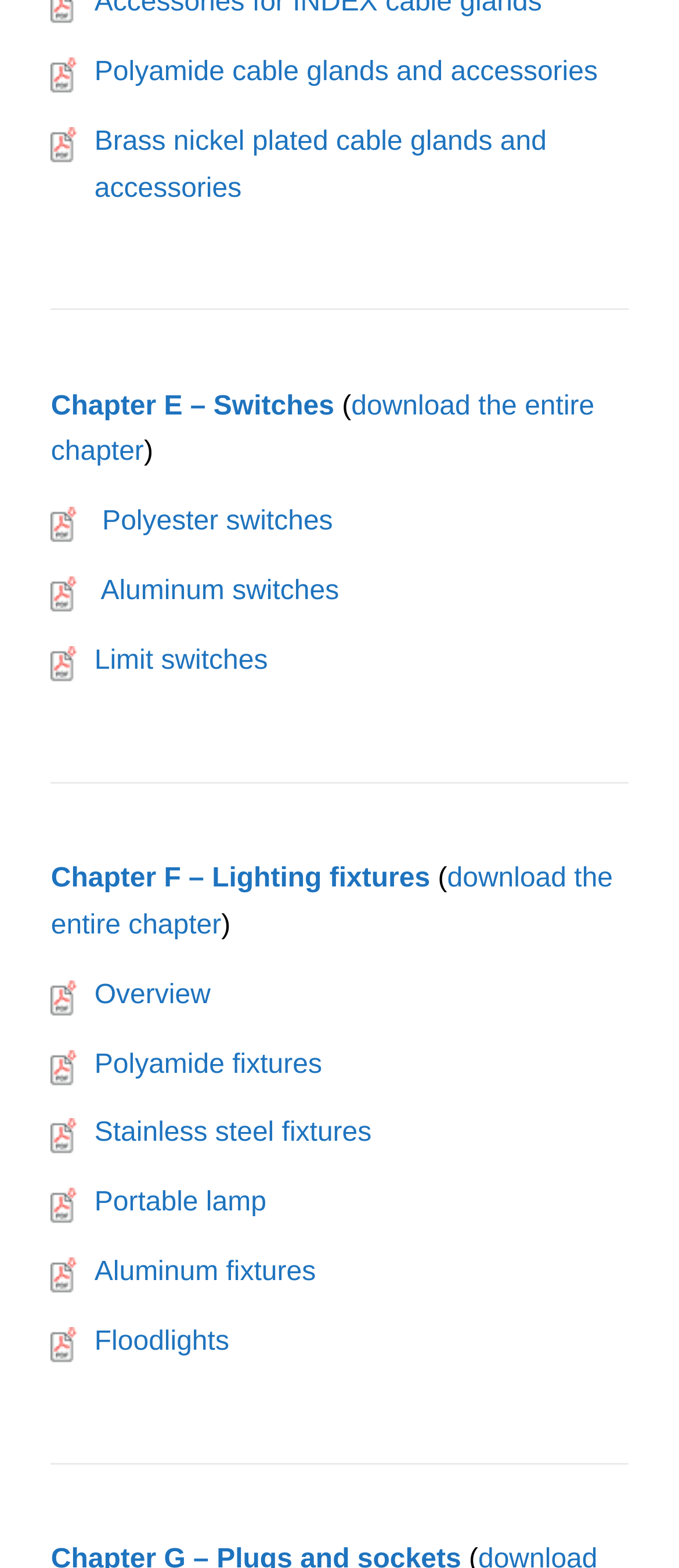Refer to the image and provide a thorough answer to this question:
What is the purpose of the links with 'download the entire chapter' text?

I noticed that there are two links with the text 'download the entire chapter' (IDs 357 and 374), one for Chapter E and one for Chapter F. Based on the context, I can infer that these links allow users to download the entire chapter, likely in a PDF or document format.